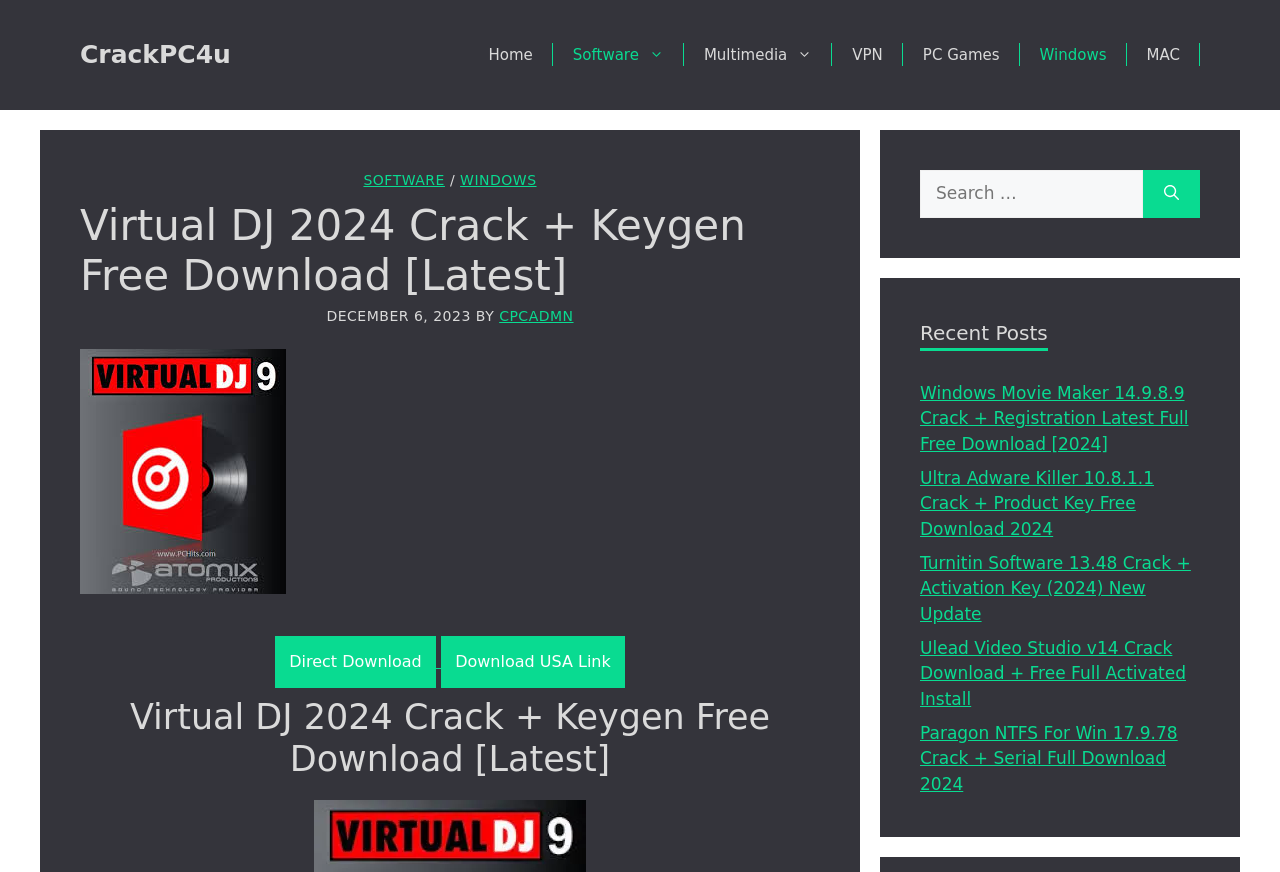Give a one-word or phrase response to the following question: What is the category of the 'Multimedia' link?

Software